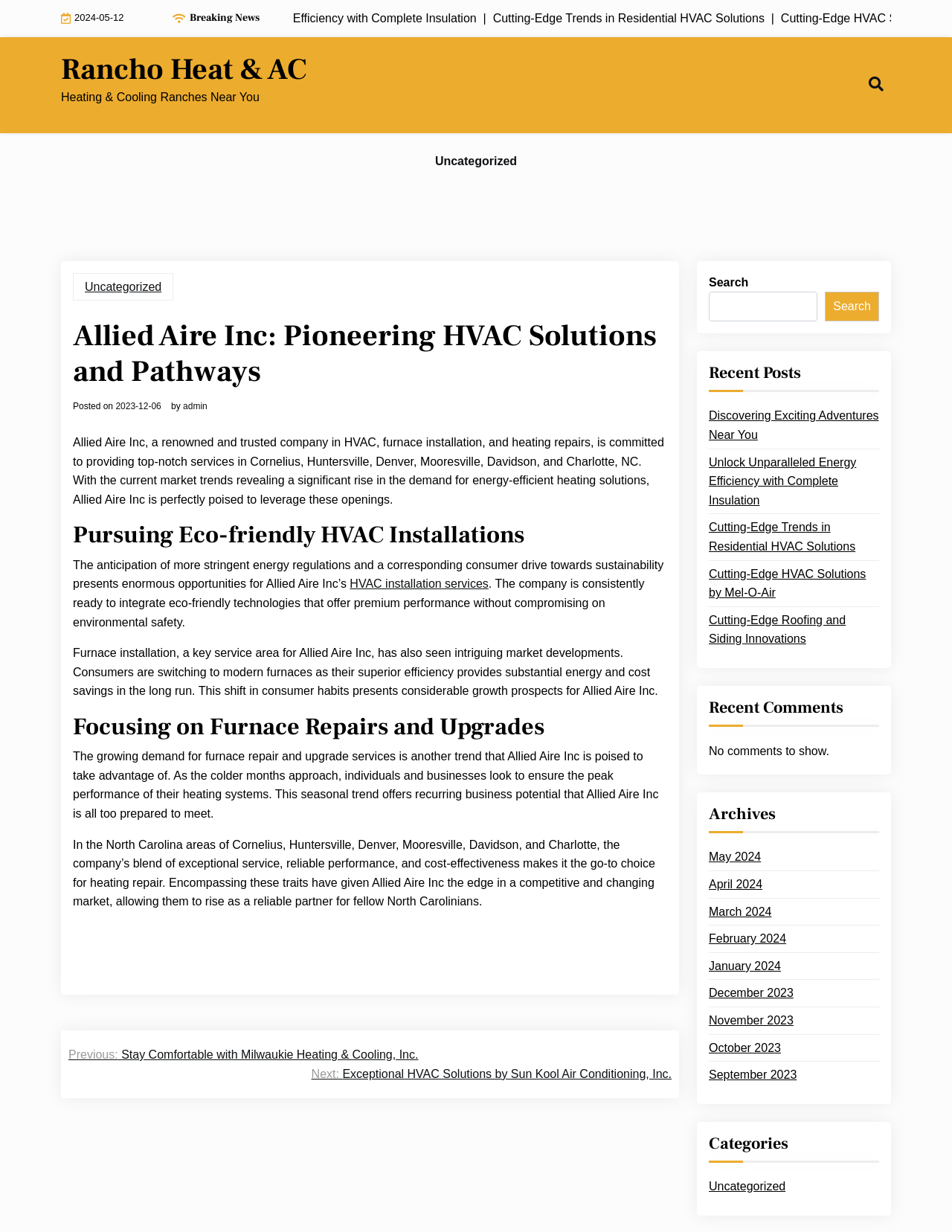What is the focus of Allied Aire Inc's furnace installation services?
Based on the screenshot, provide your answer in one word or phrase.

Eco-friendly technologies